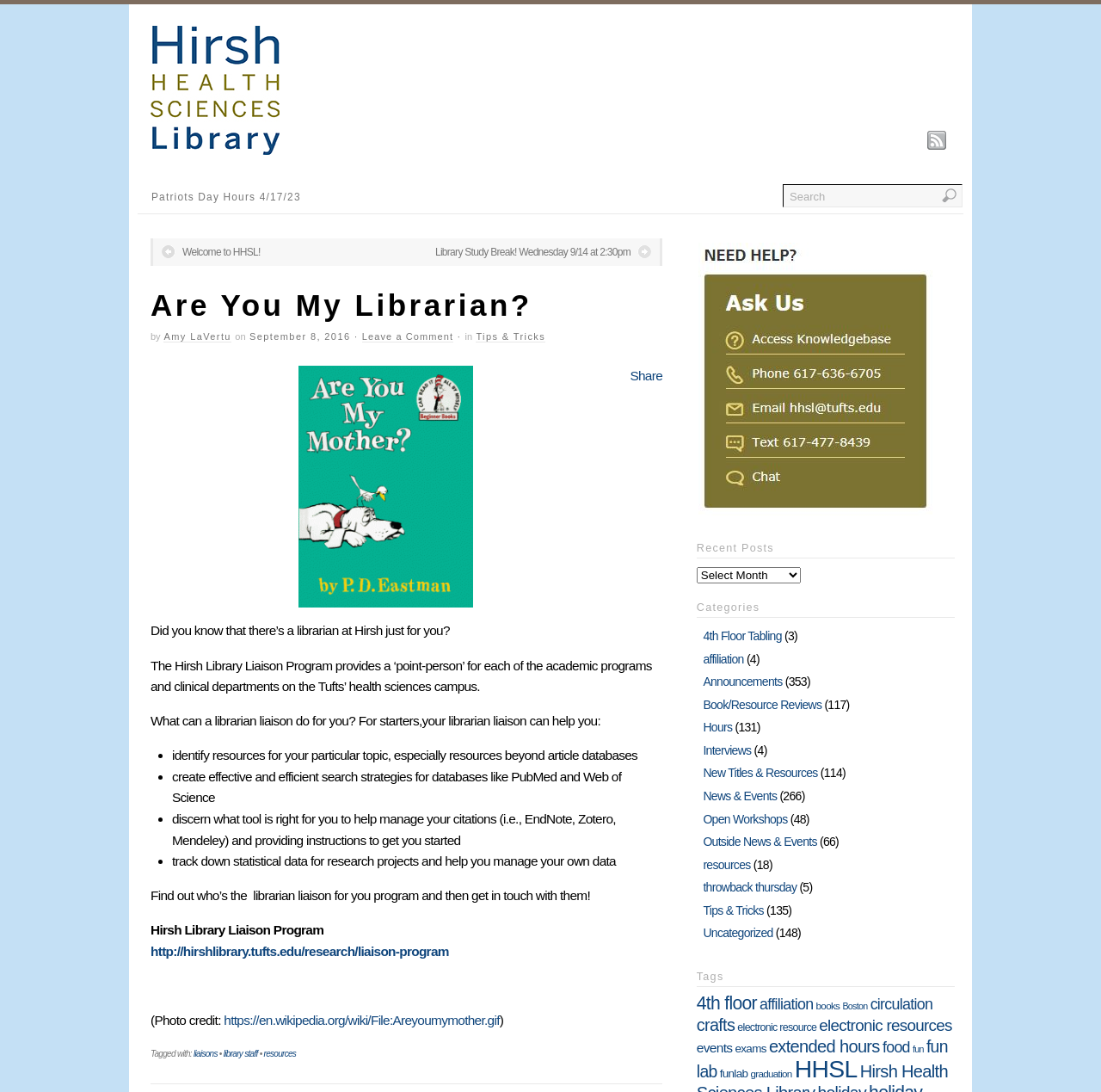Please extract the title of the webpage.

Are You My Librarian?